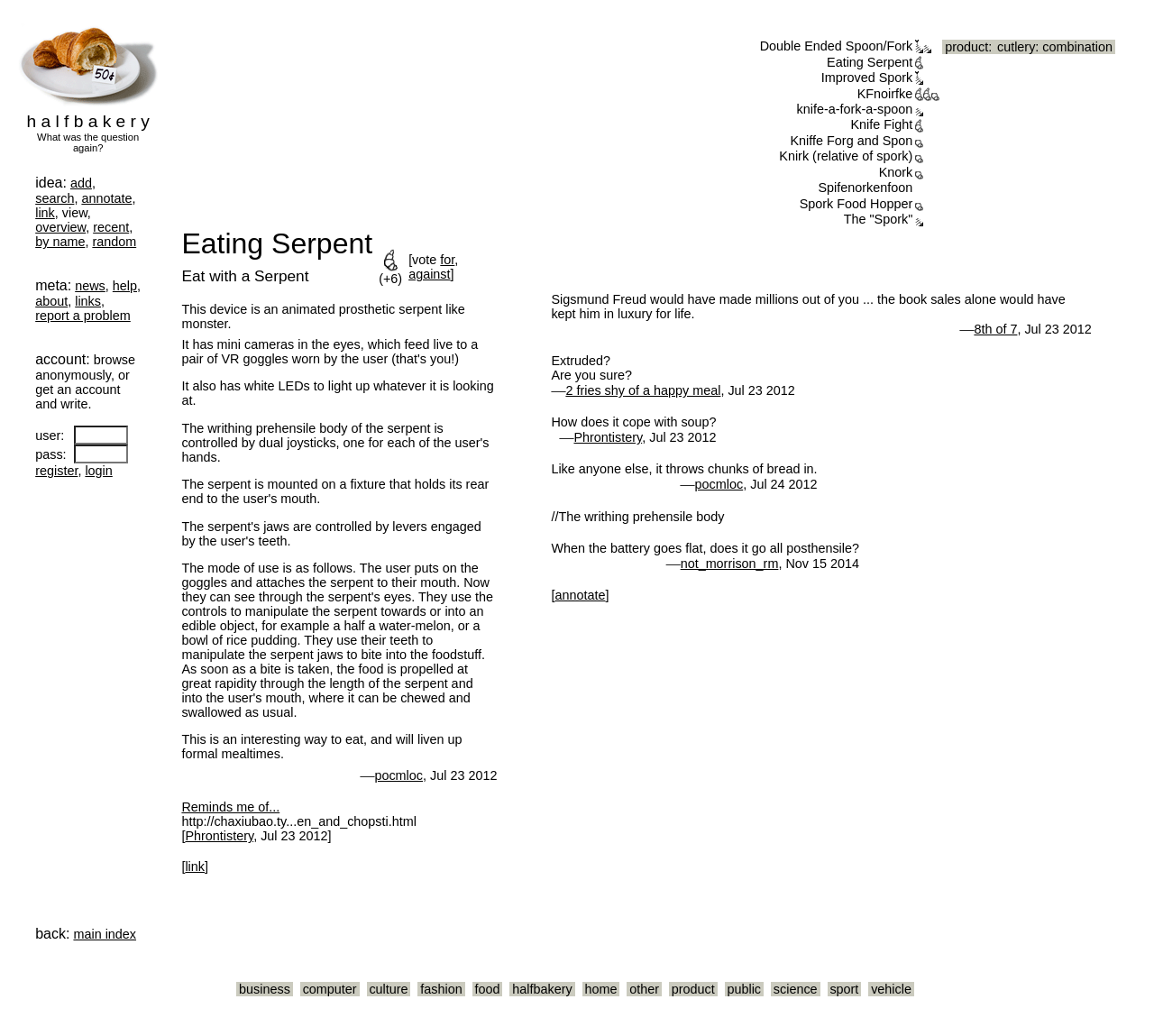Pinpoint the bounding box coordinates of the element to be clicked to execute the instruction: "click the 'add' link".

[0.061, 0.17, 0.08, 0.184]